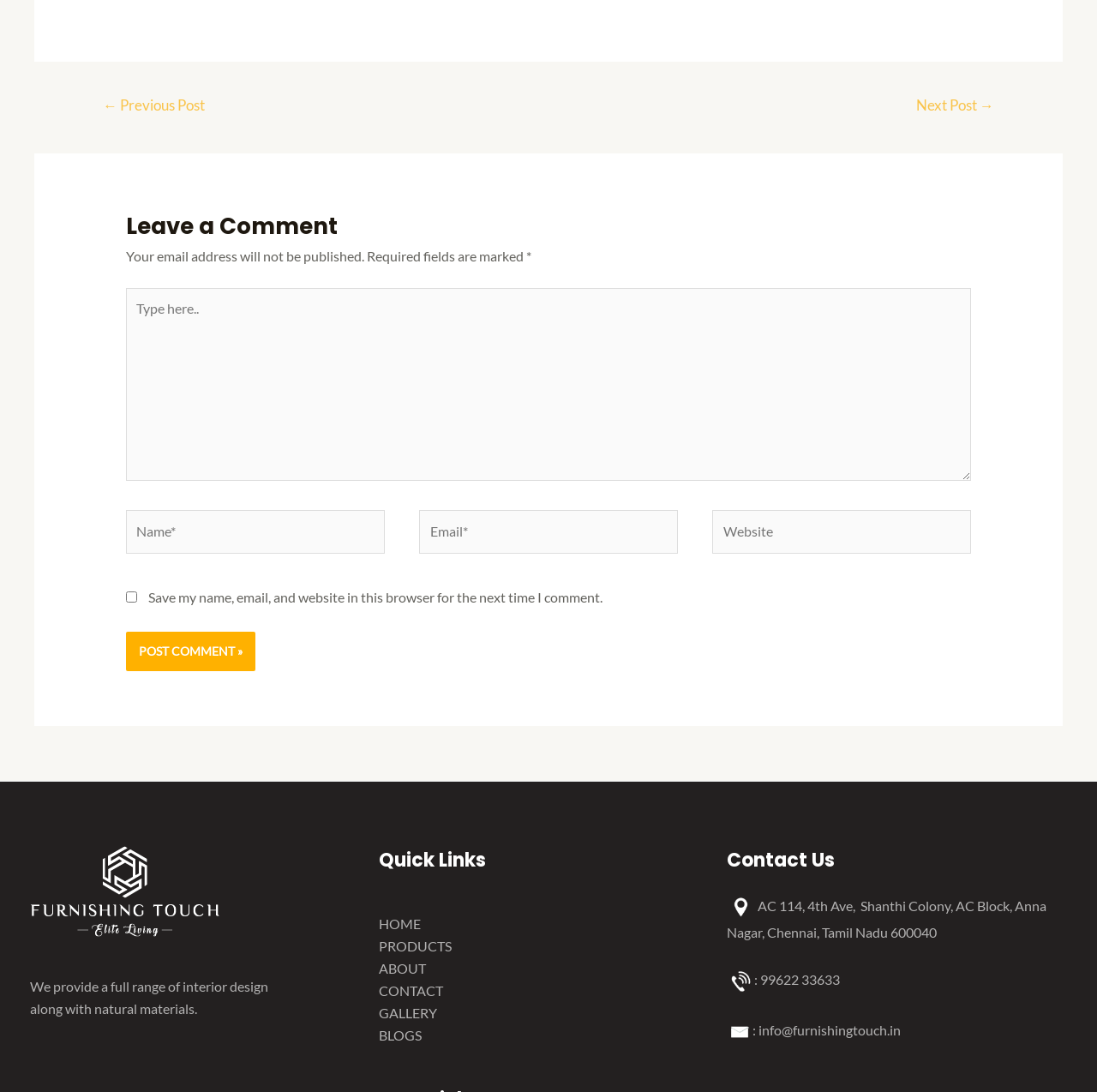Can you look at the image and give a comprehensive answer to the question:
What is the purpose of the checkbox?

The checkbox is for saving the commenter's name, email, and website in the browser for the next time they comment, as indicated by the label 'Save my name, email, and website in this browser for the next time I comment'.